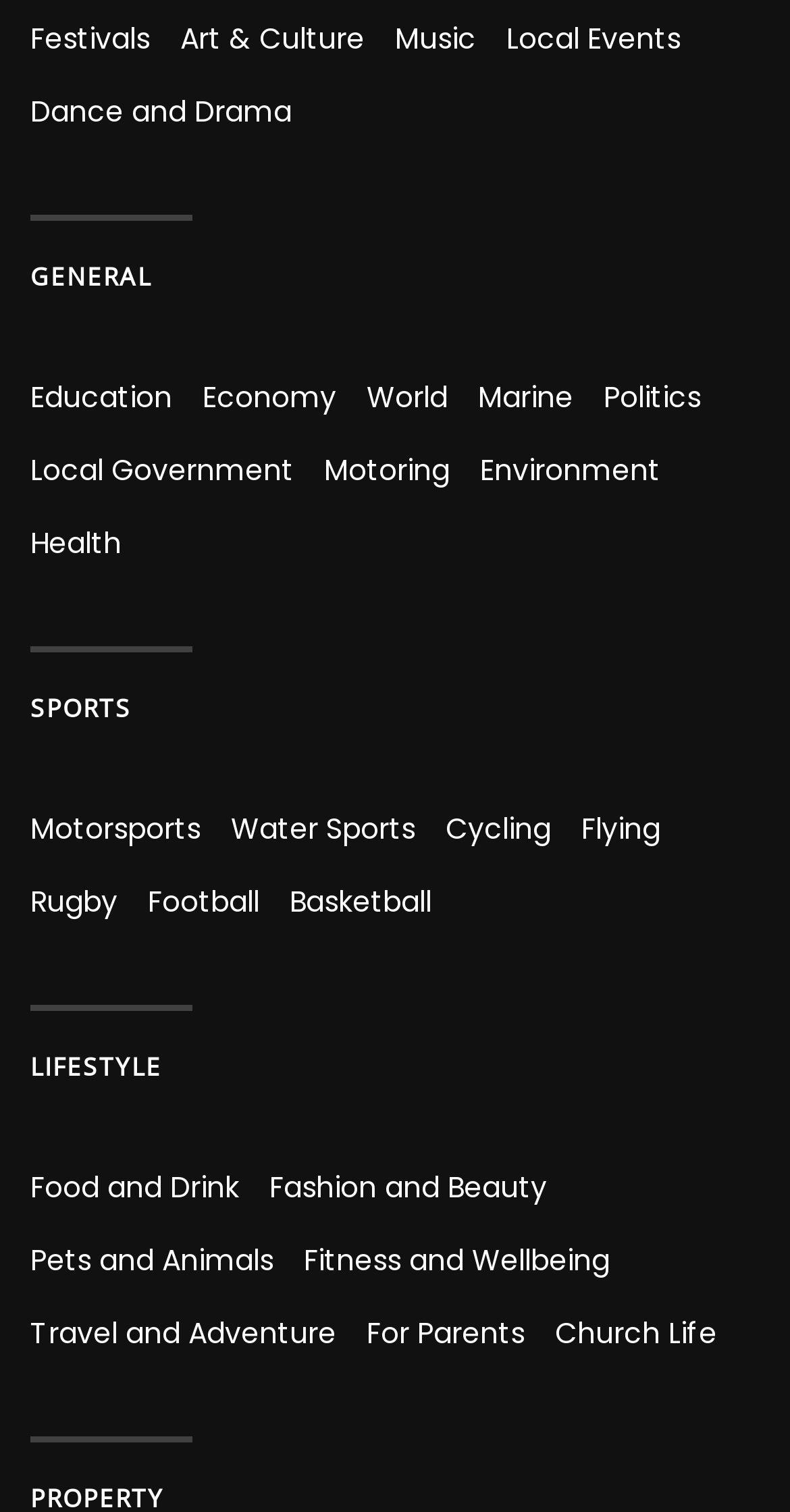Specify the bounding box coordinates of the element's area that should be clicked to execute the given instruction: "Click on Festivals". The coordinates should be four float numbers between 0 and 1, i.e., [left, top, right, bottom].

[0.038, 0.013, 0.19, 0.04]